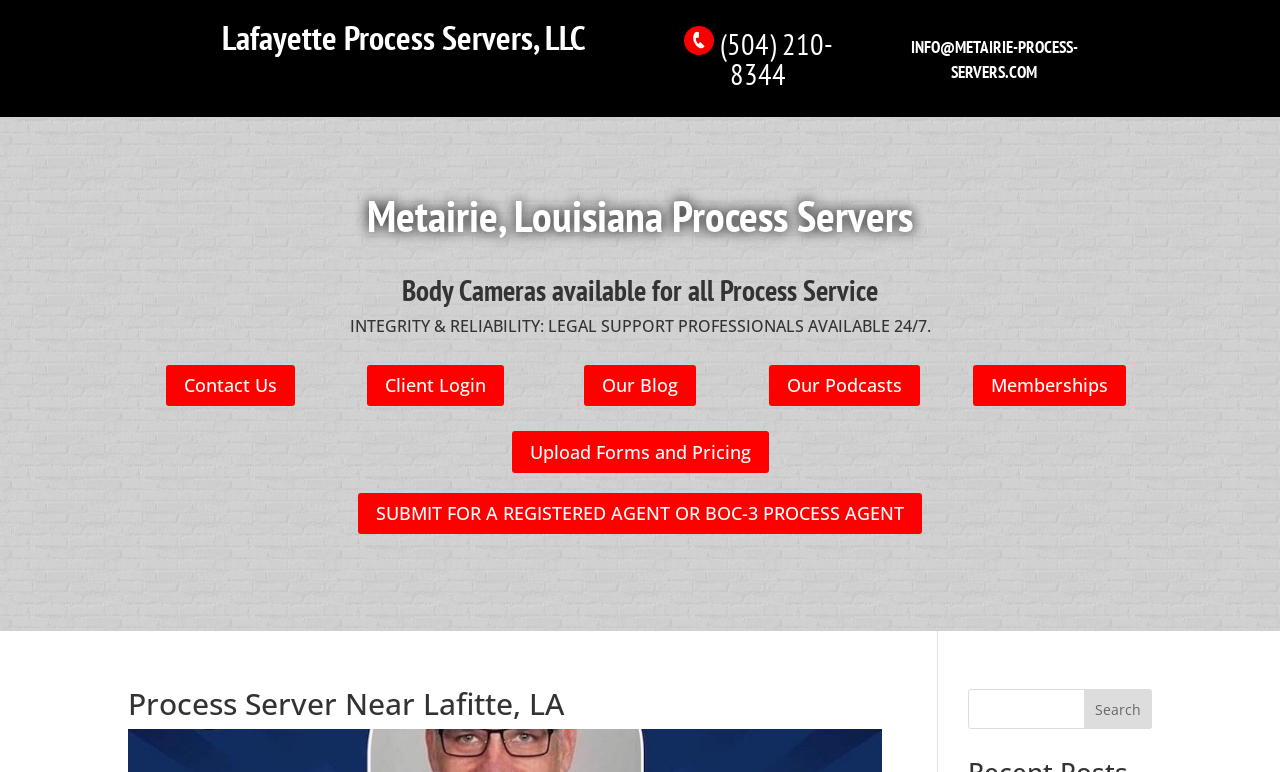Can you give a detailed response to the following question using the information from the image? What is the name of the company?

I looked at the top of the webpage and found a link with the company name 'Lafayette Process Servers, LLC' which is likely to be the name of the company.